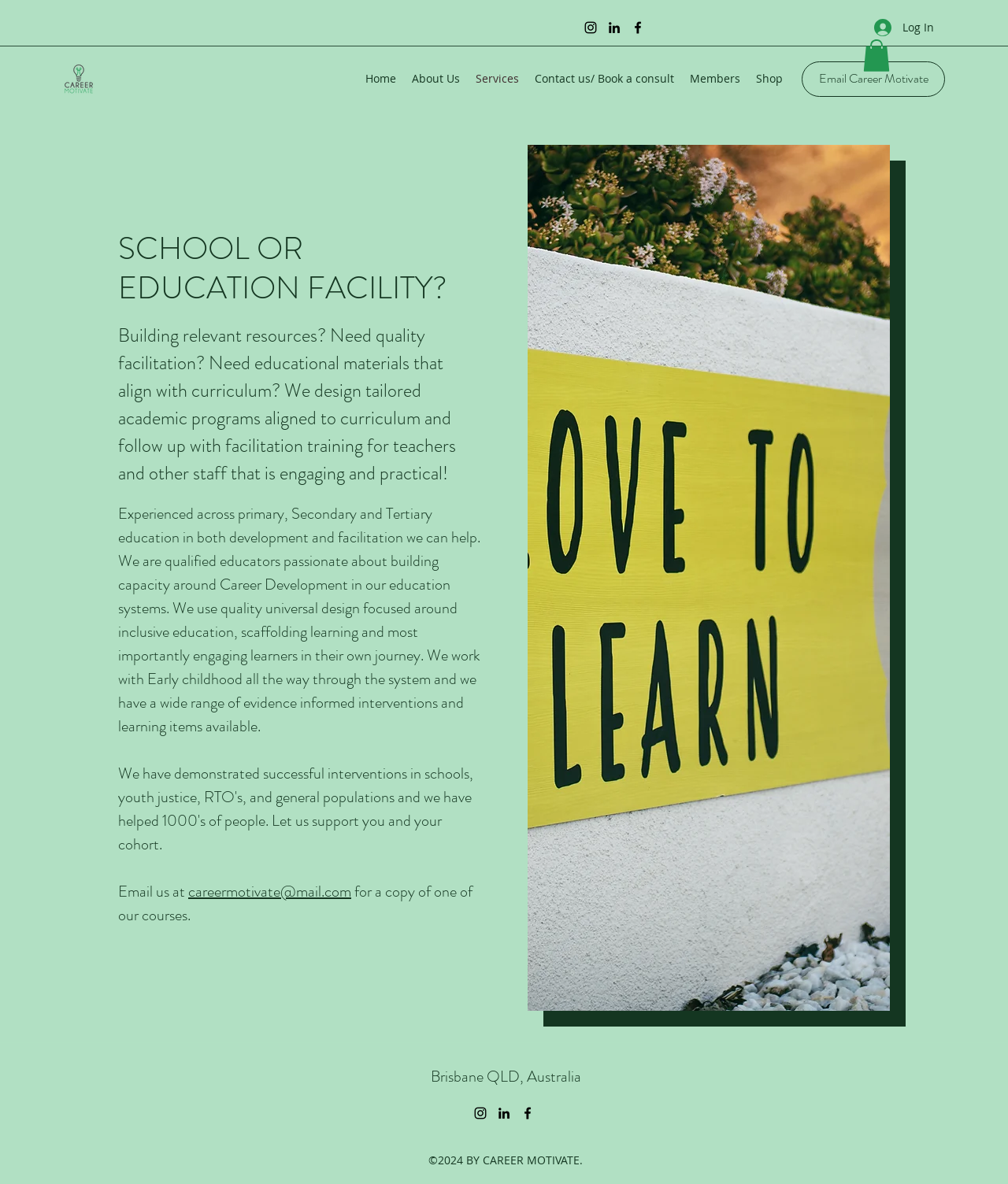Determine the bounding box coordinates for the element that should be clicked to follow this instruction: "Explore the Services offered by Career Motivate". The coordinates should be given as four float numbers between 0 and 1, in the format [left, top, right, bottom].

[0.464, 0.057, 0.523, 0.076]